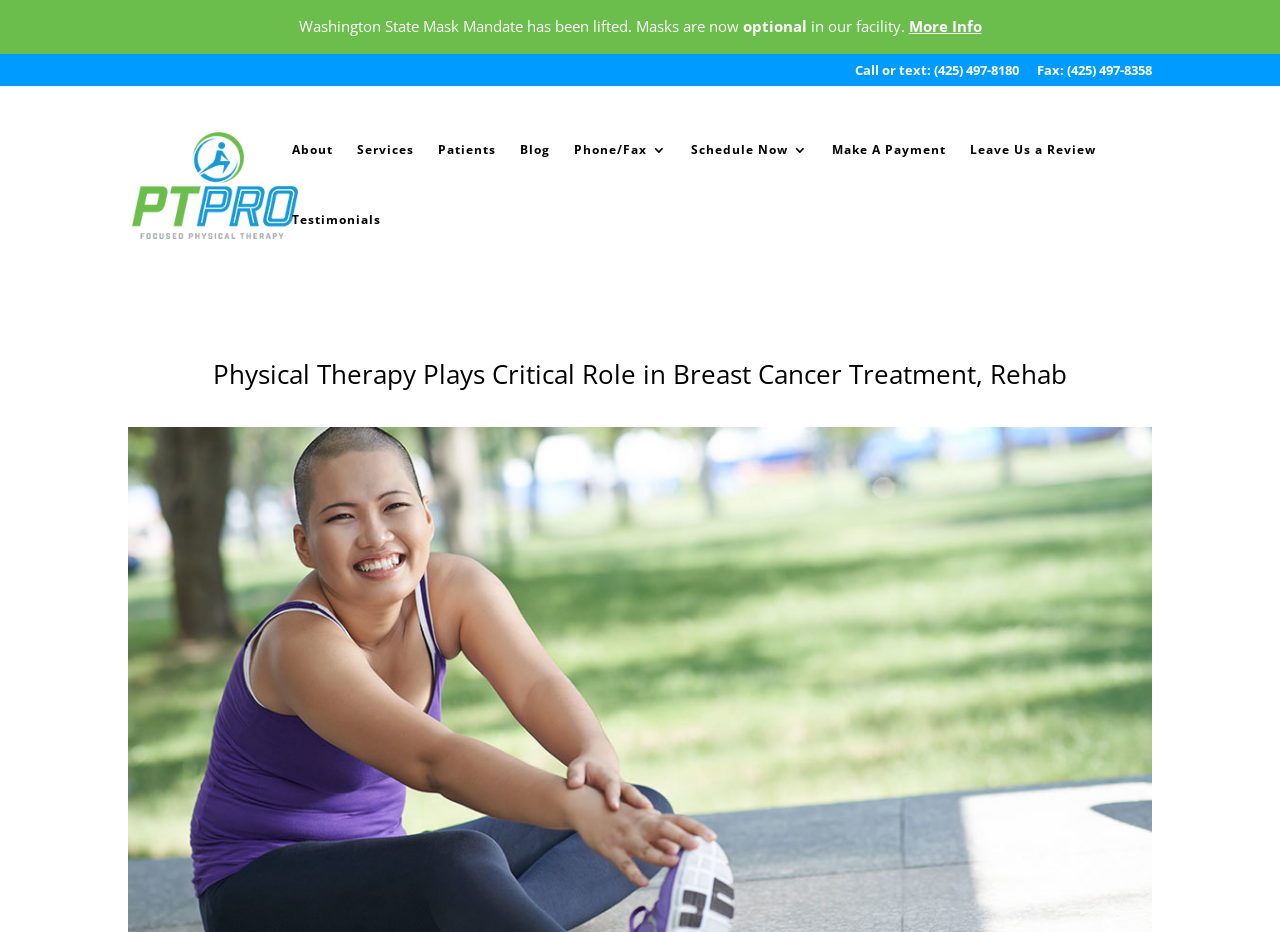Given the element description alt="PT Pro", identify the bounding box coordinates for the UI element on the webpage screenshot. The format should be (top-left x, top-left y, bottom-right x, bottom-right y), with values between 0 and 1.

[0.103, 0.187, 0.259, 0.207]